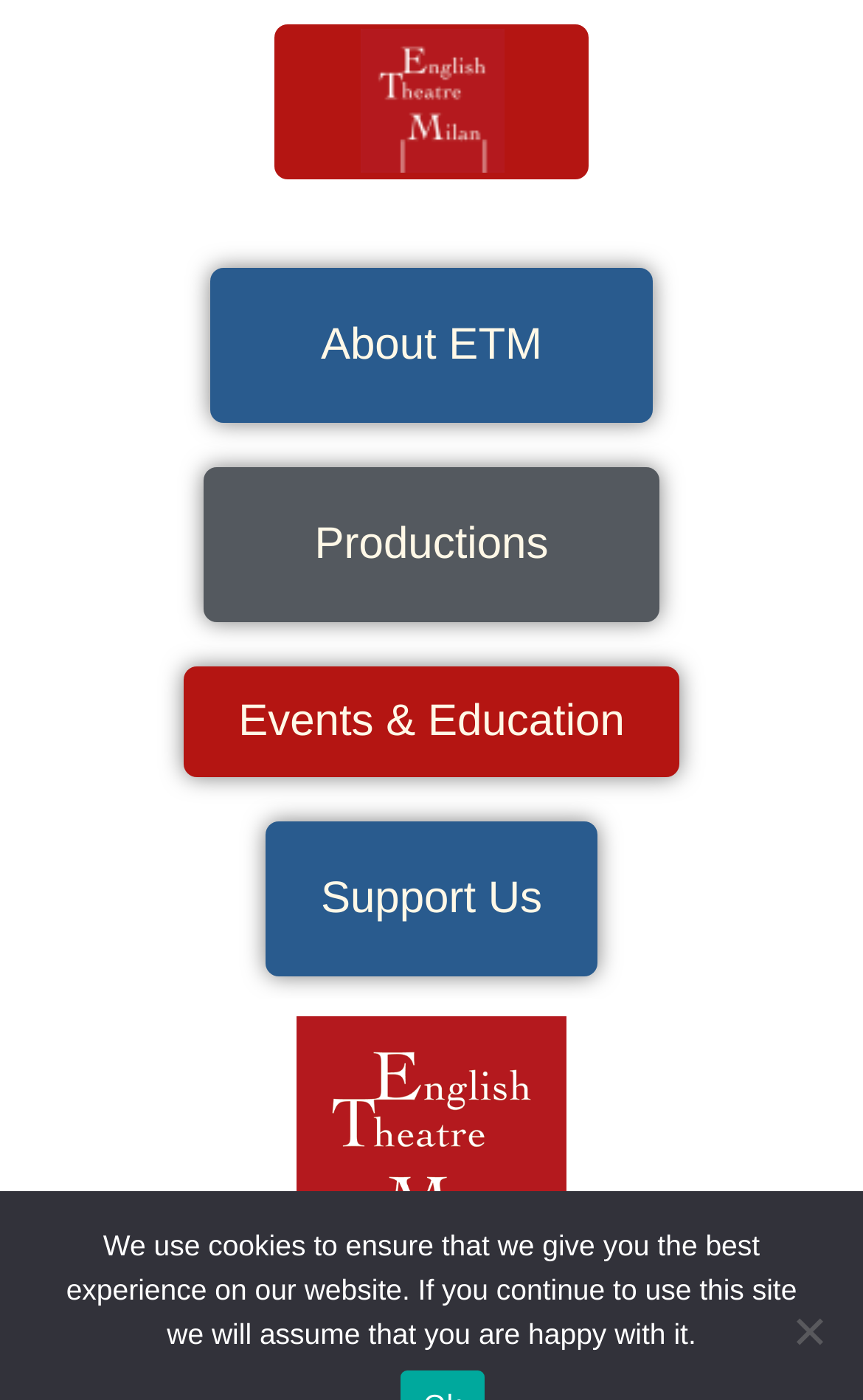Using the given element description, provide the bounding box coordinates (top-left x, top-left y, bottom-right x, bottom-right y) for the corresponding UI element in the screenshot: Events & Education

[0.212, 0.476, 0.788, 0.555]